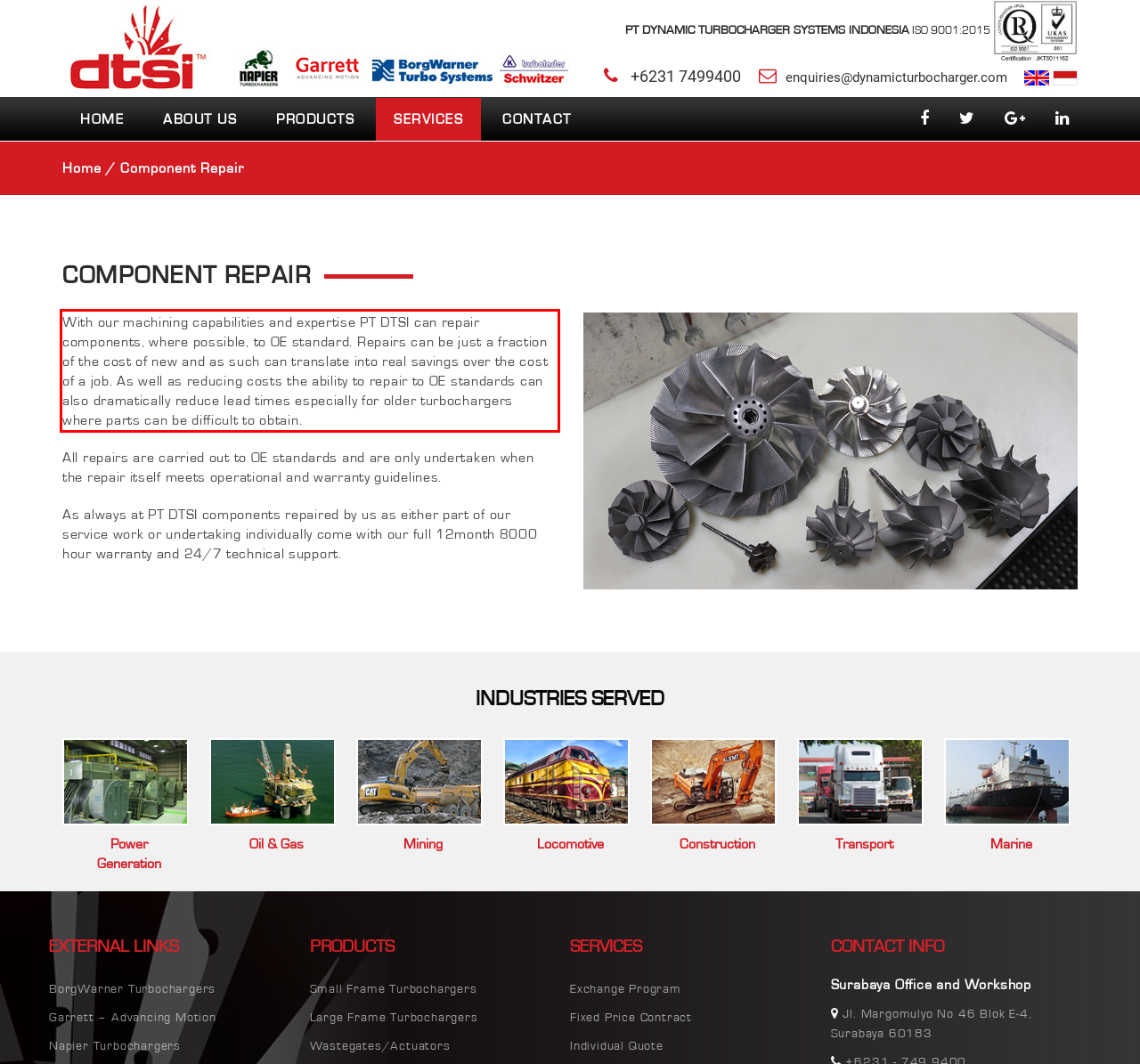You have a screenshot of a webpage with a red bounding box. Use OCR to generate the text contained within this red rectangle.

With our machining capabilities and expertise PT DTSI can repair components, where possible, to OE standard. Repairs can be just a fraction of the cost of new and as such can translate into real savings over the cost of a job. As well as reducing costs the ability to repair to OE standards can also dramatically reduce lead times especially for older turbochargers where parts can be difficult to obtain.